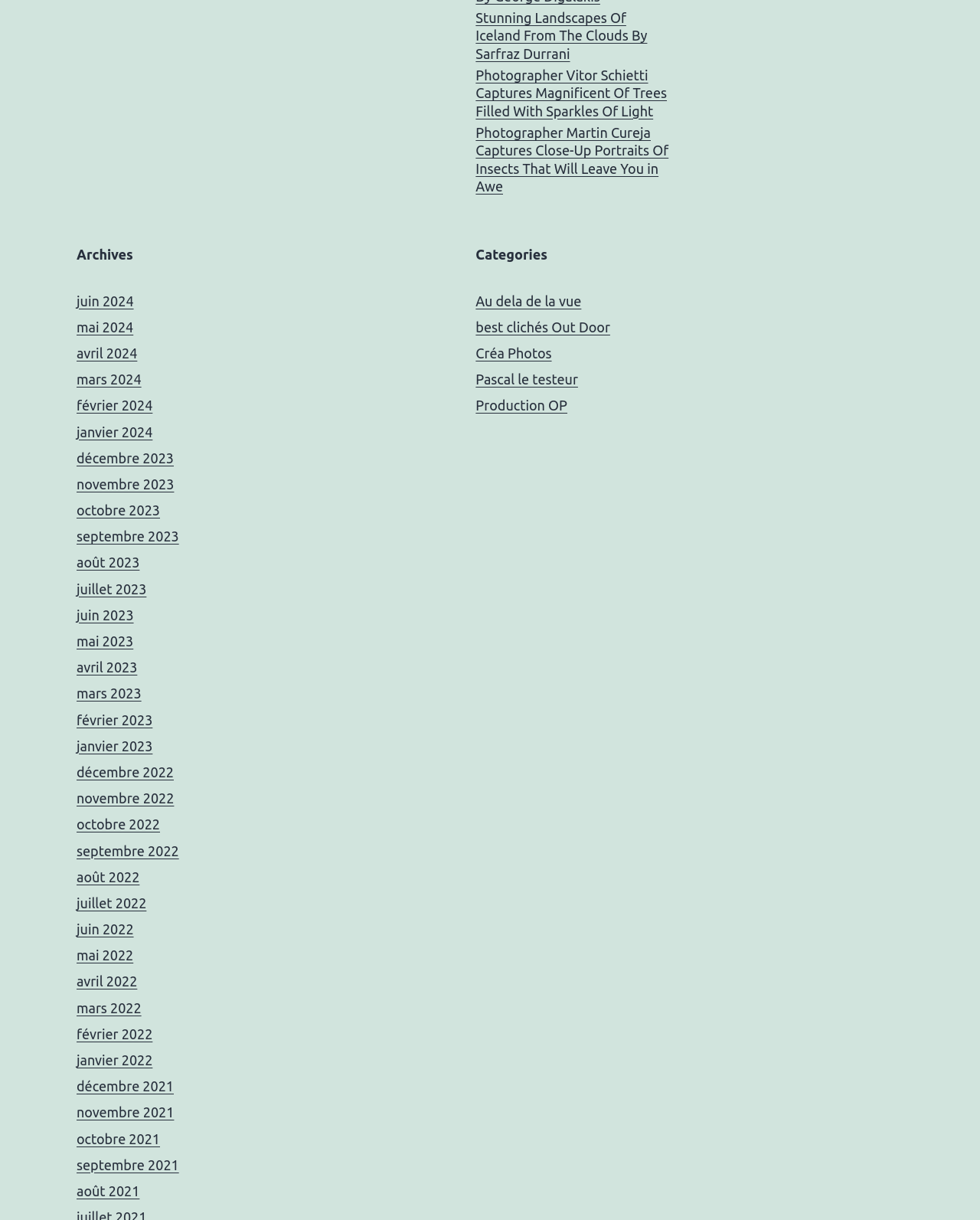Locate the bounding box coordinates of the area that needs to be clicked to fulfill the following instruction: "Browse archives from juin 2024". The coordinates should be in the format of four float numbers between 0 and 1, namely [left, top, right, bottom].

[0.078, 0.24, 0.136, 0.253]